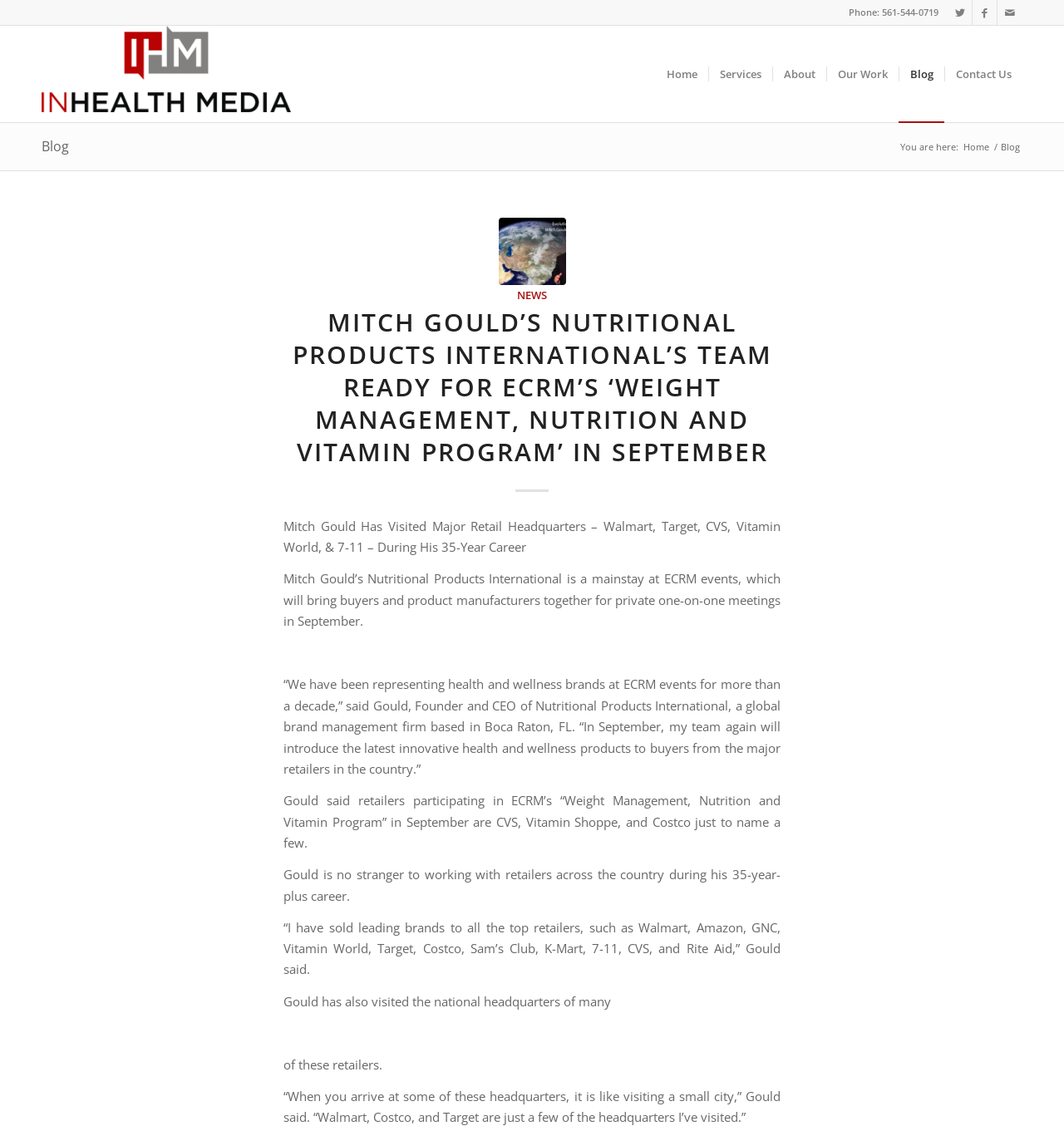Please identify the bounding box coordinates of the element that needs to be clicked to execute the following command: "Contact Us". Provide the bounding box using four float numbers between 0 and 1, formatted as [left, top, right, bottom].

[0.888, 0.023, 0.961, 0.108]